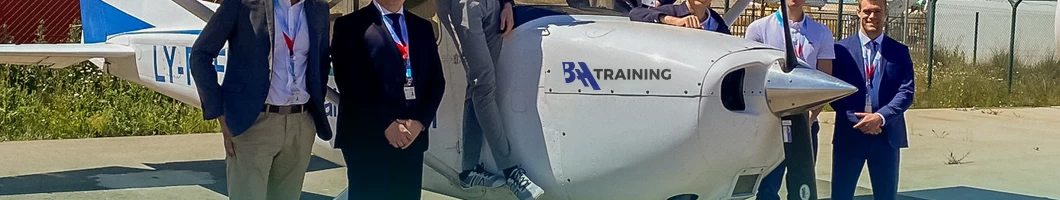What is the weather like in the image?
Using the details from the image, give an elaborate explanation to answer the question.

The image captures a bright and sunny day, as evident from the greenery surrounding the tarmac and the overall ambiance of the scene.